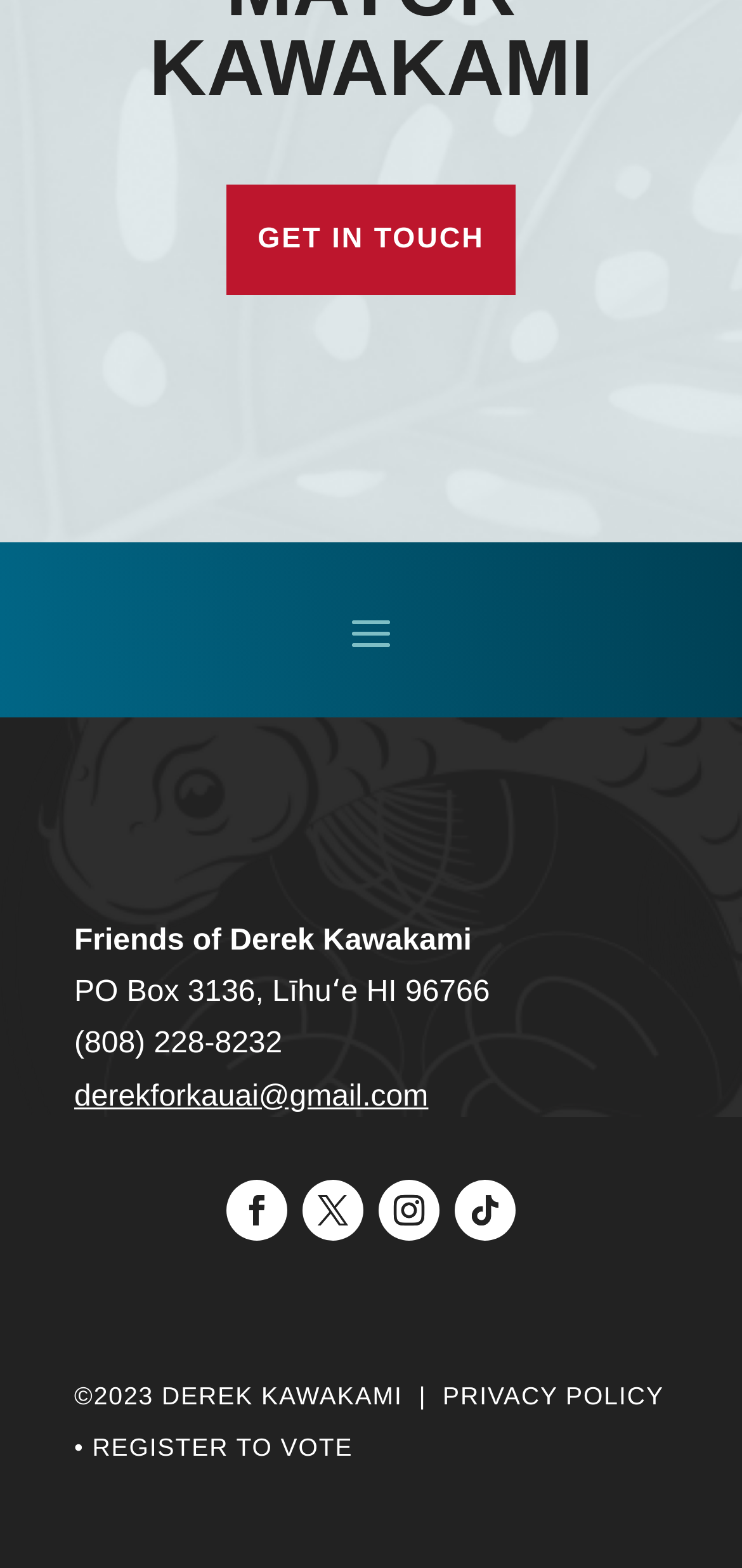Respond to the question below with a single word or phrase: What is the postal address on the webpage?

PO Box 3136, Līhuʻe HI 96766